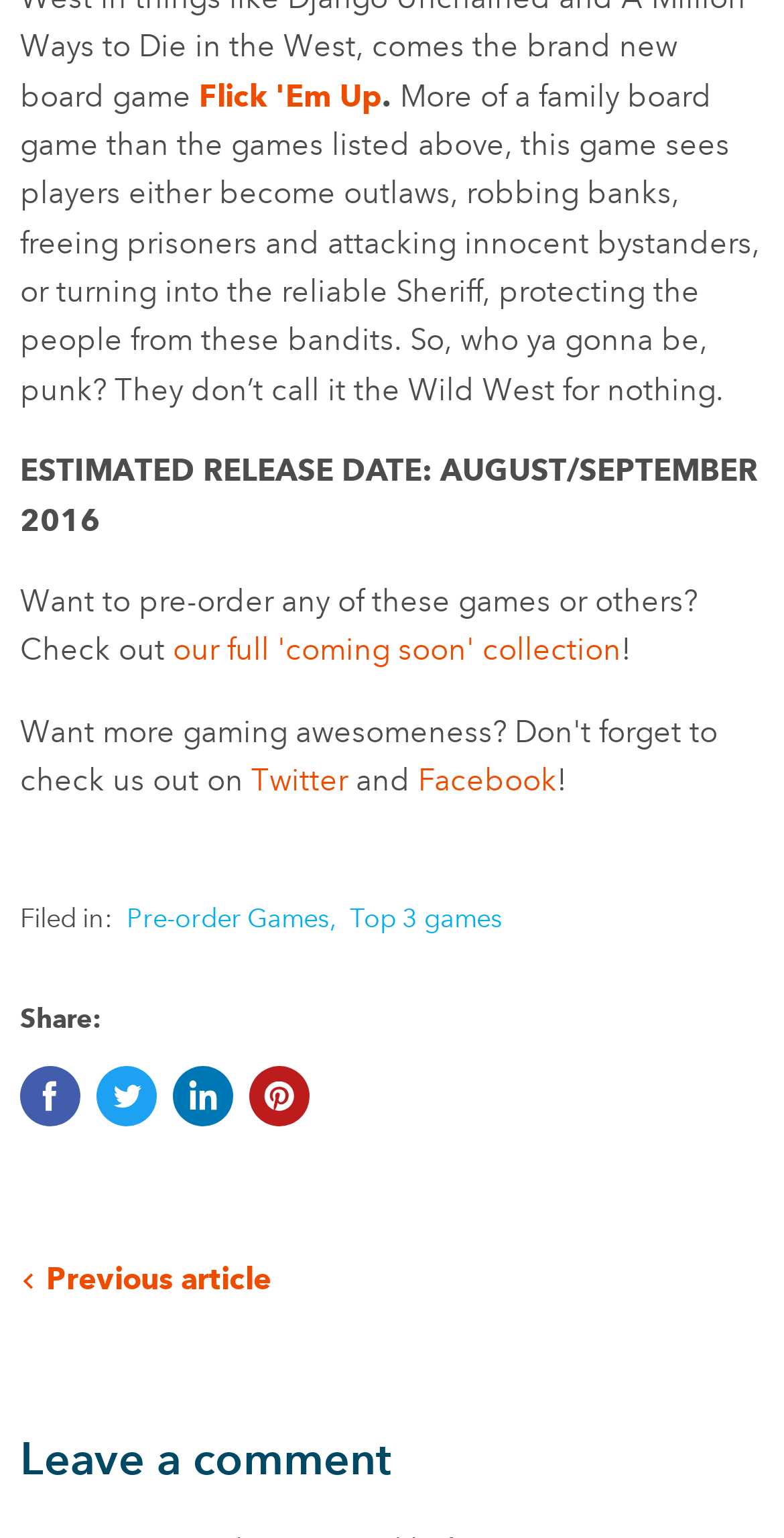Find the bounding box coordinates for the area you need to click to carry out the instruction: "Read more about Flick 'Em Up". The coordinates should be four float numbers between 0 and 1, indicated as [left, top, right, bottom].

[0.254, 0.05, 0.487, 0.074]